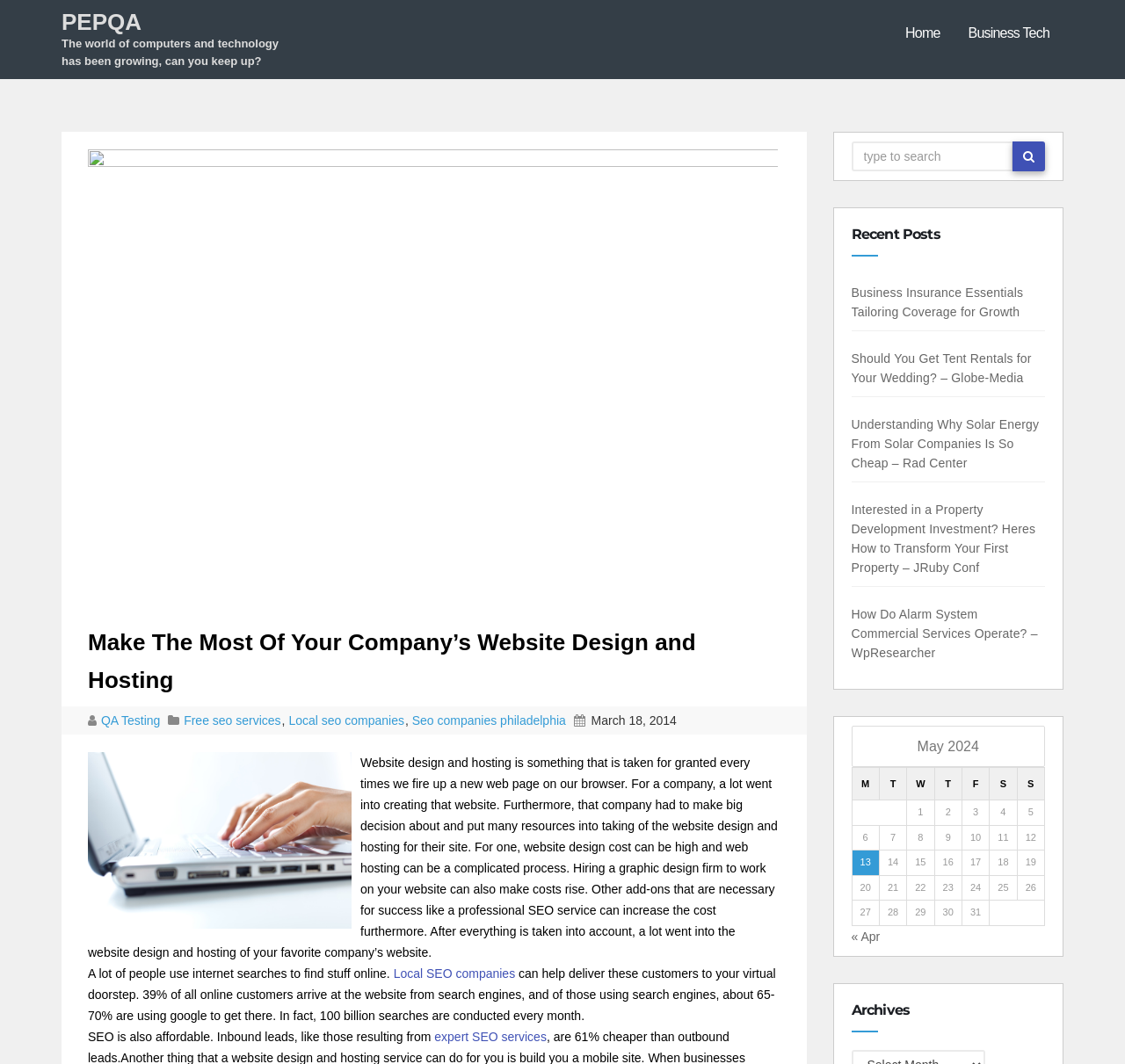Kindly determine the bounding box coordinates of the area that needs to be clicked to fulfill this instruction: "view recent posts".

[0.757, 0.212, 0.836, 0.241]